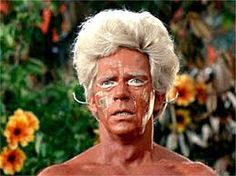What is the name of the male character?
Based on the screenshot, respond with a single word or phrase.

Chi Nikki Chawa